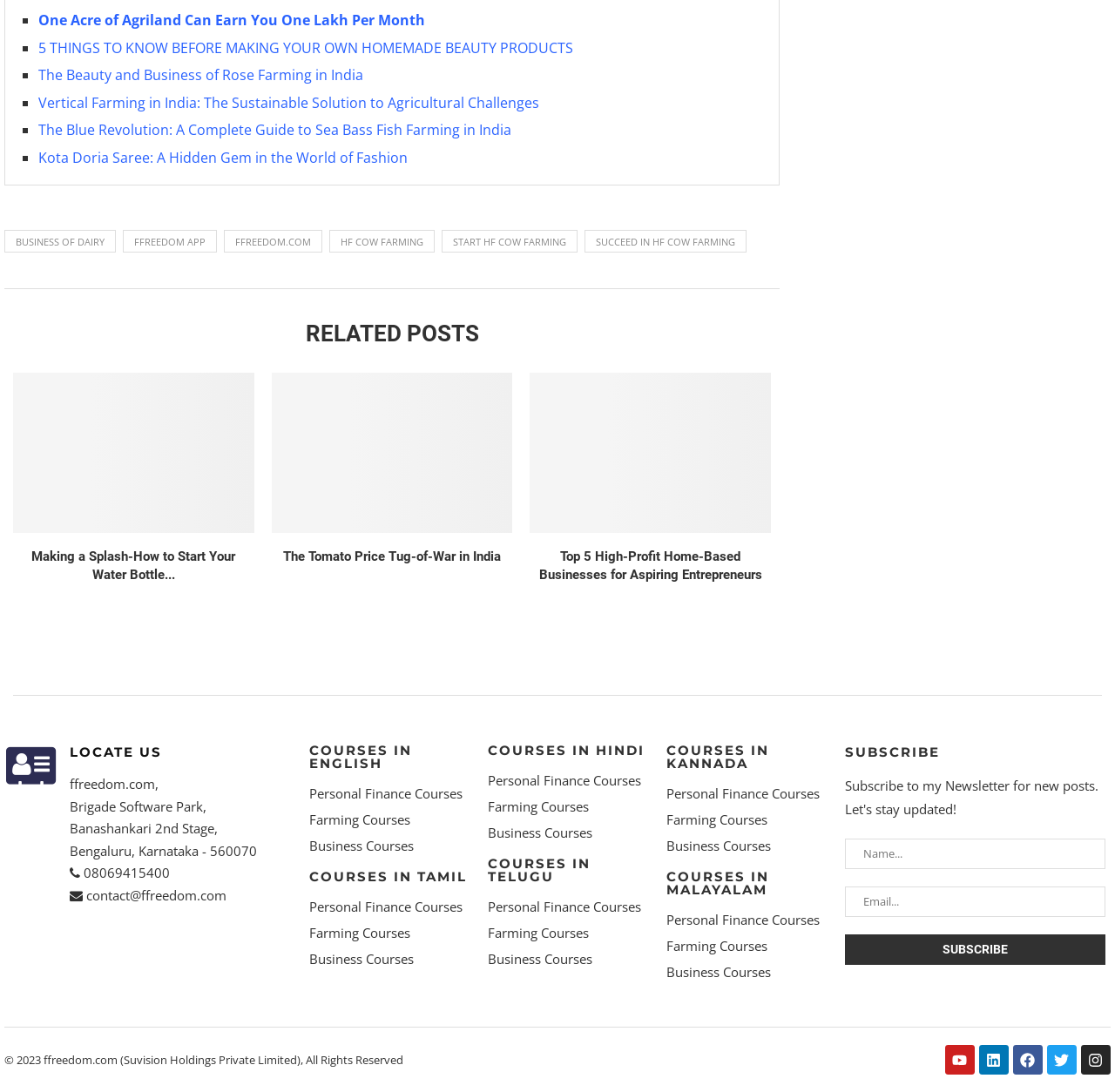Respond with a single word or phrase:
What is the name of the website?

ffreedom.com